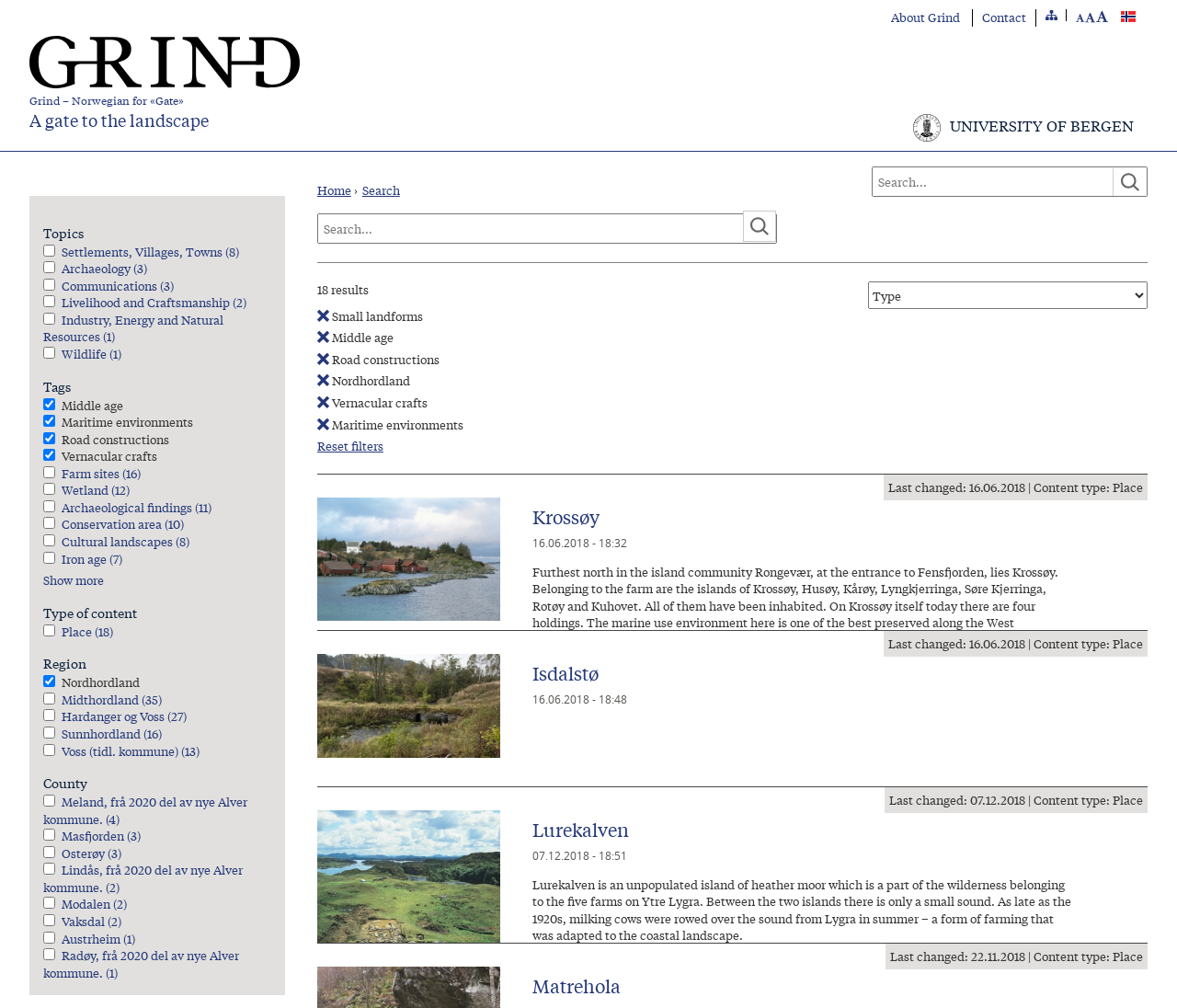Locate the bounding box coordinates of the element you need to click to accomplish the task described by this instruction: "Apply Settlements, Villages, Towns filter".

[0.052, 0.24, 0.203, 0.258]